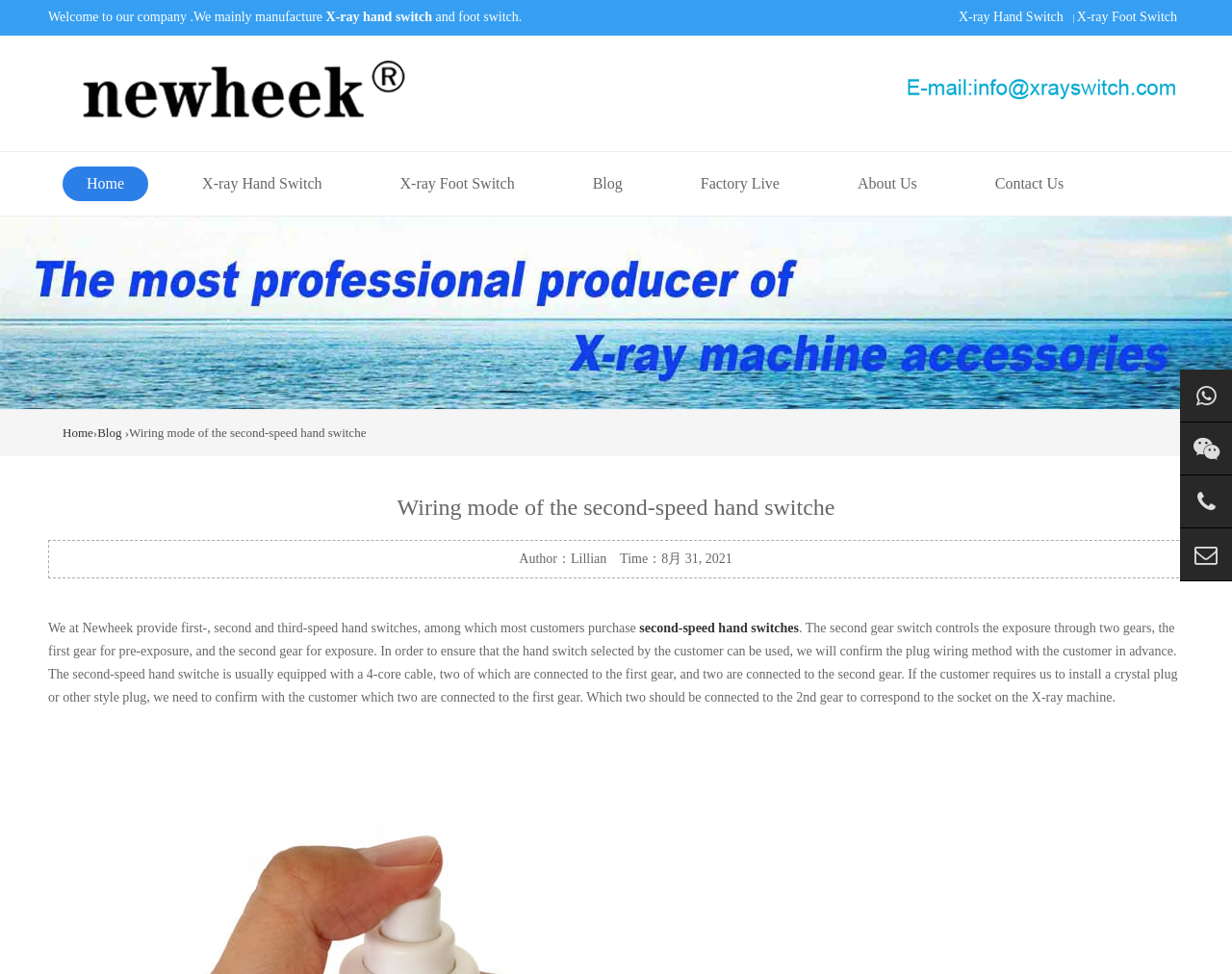Please identify the primary heading on the webpage and return its text.

Wiring mode of the second-speed hand switche